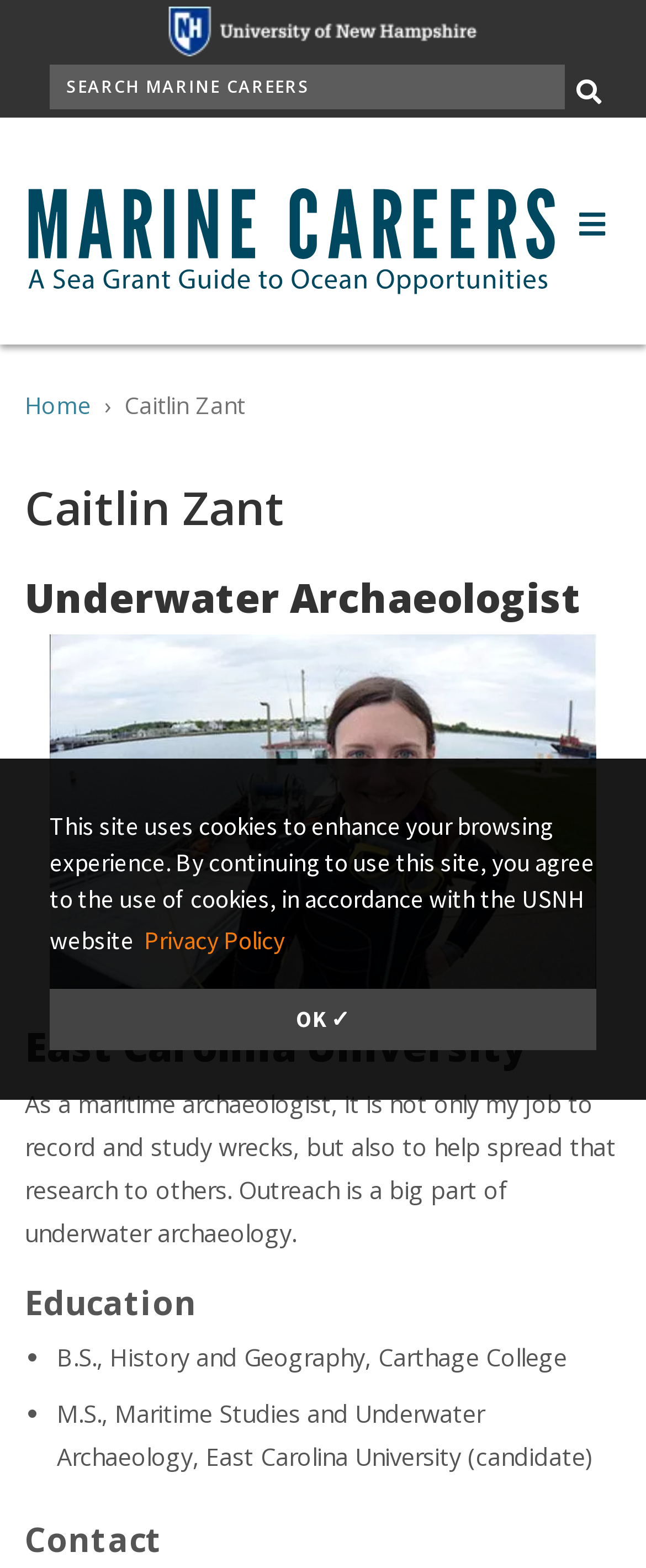Provide a brief response in the form of a single word or phrase:
What is the name of the university Caitlin Zant is associated with?

East Carolina University